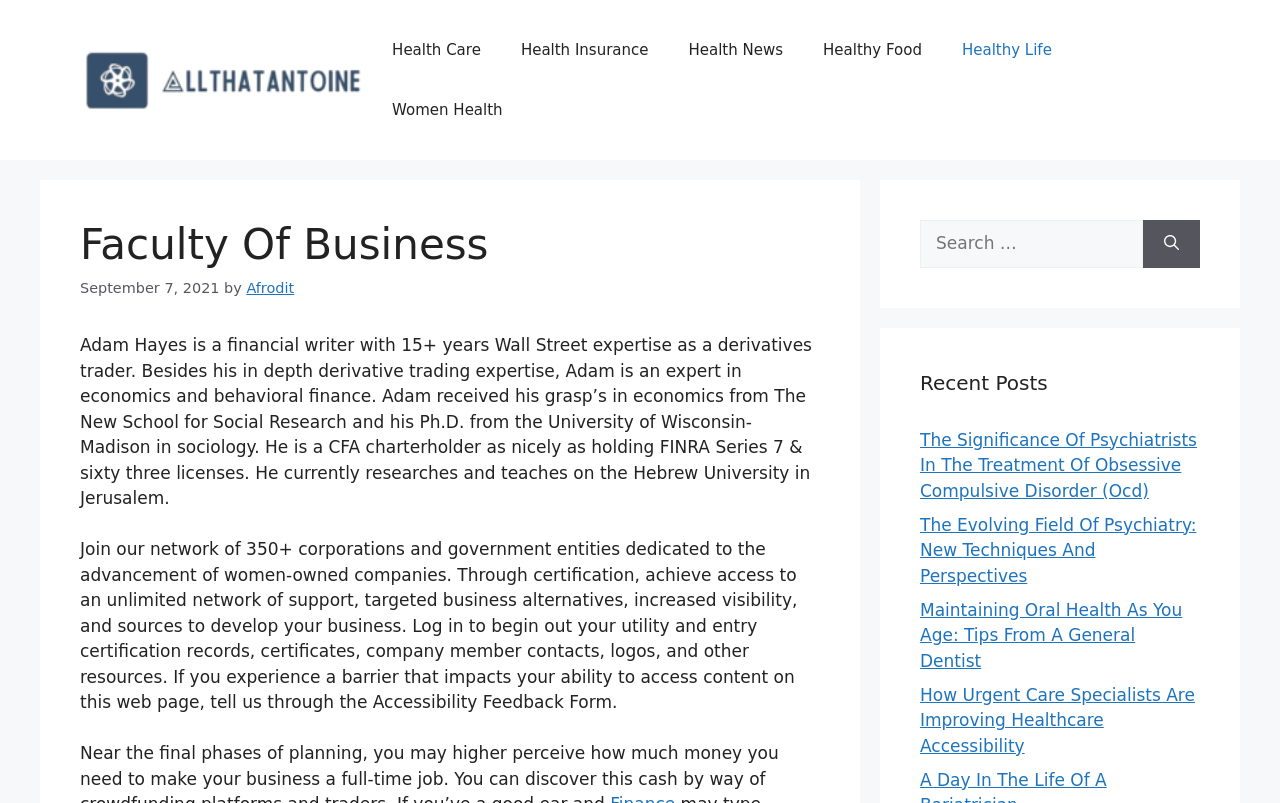Locate the bounding box of the UI element described by: "parent_node: Search for: aria-label="Search"" in the given webpage screenshot.

[0.893, 0.274, 0.938, 0.333]